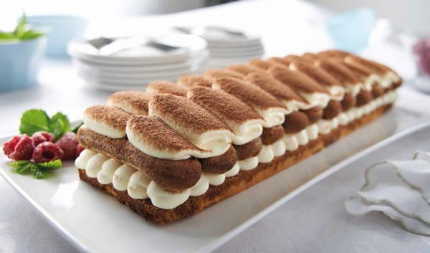What fruits are accompanying the cake?
Look at the screenshot and respond with one word or a short phrase.

Raspberries